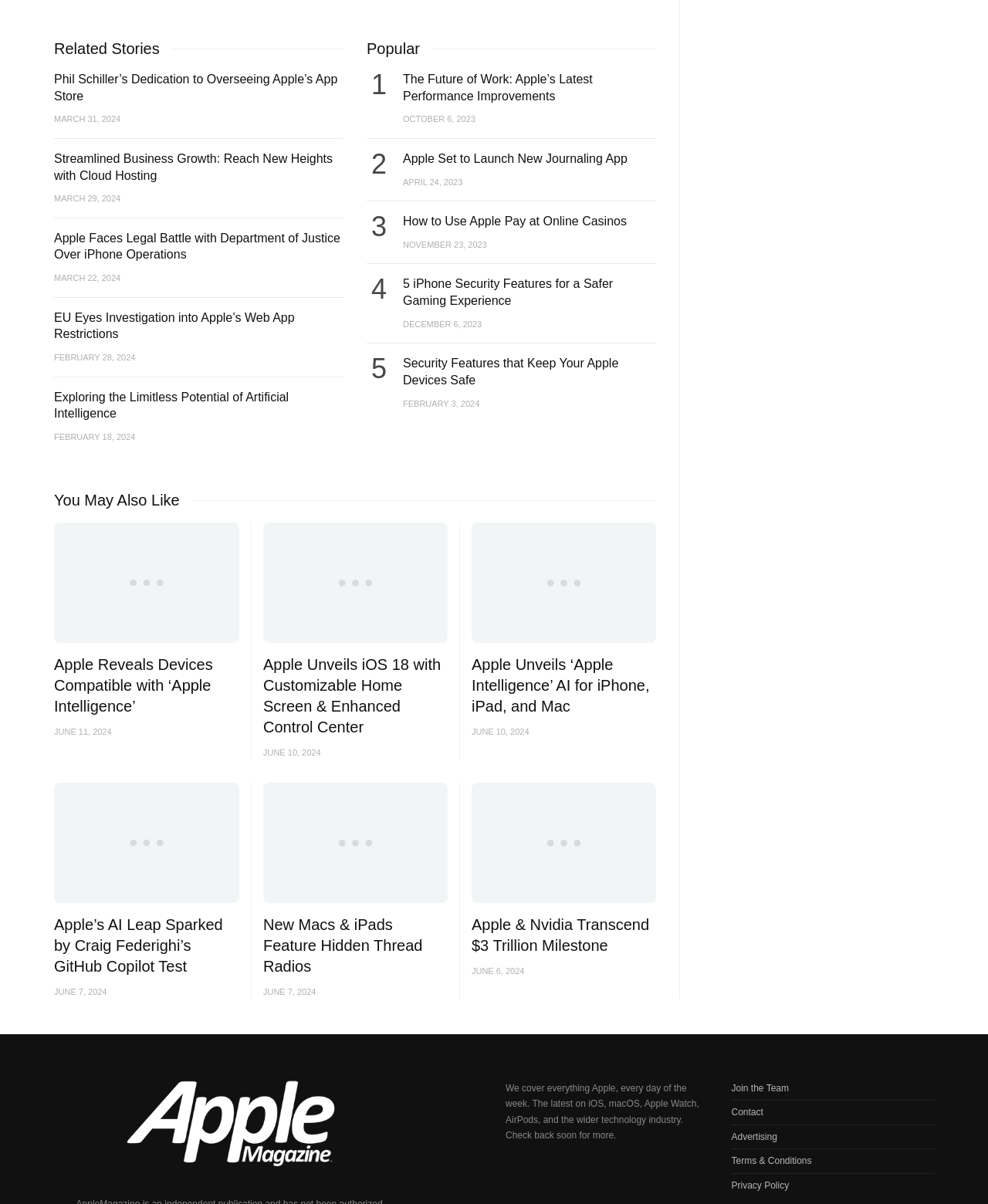Kindly determine the bounding box coordinates for the clickable area to achieve the given instruction: "Read about Phil Schiller’s Dedication to Overseeing Apple’s App Store".

[0.055, 0.06, 0.342, 0.085]